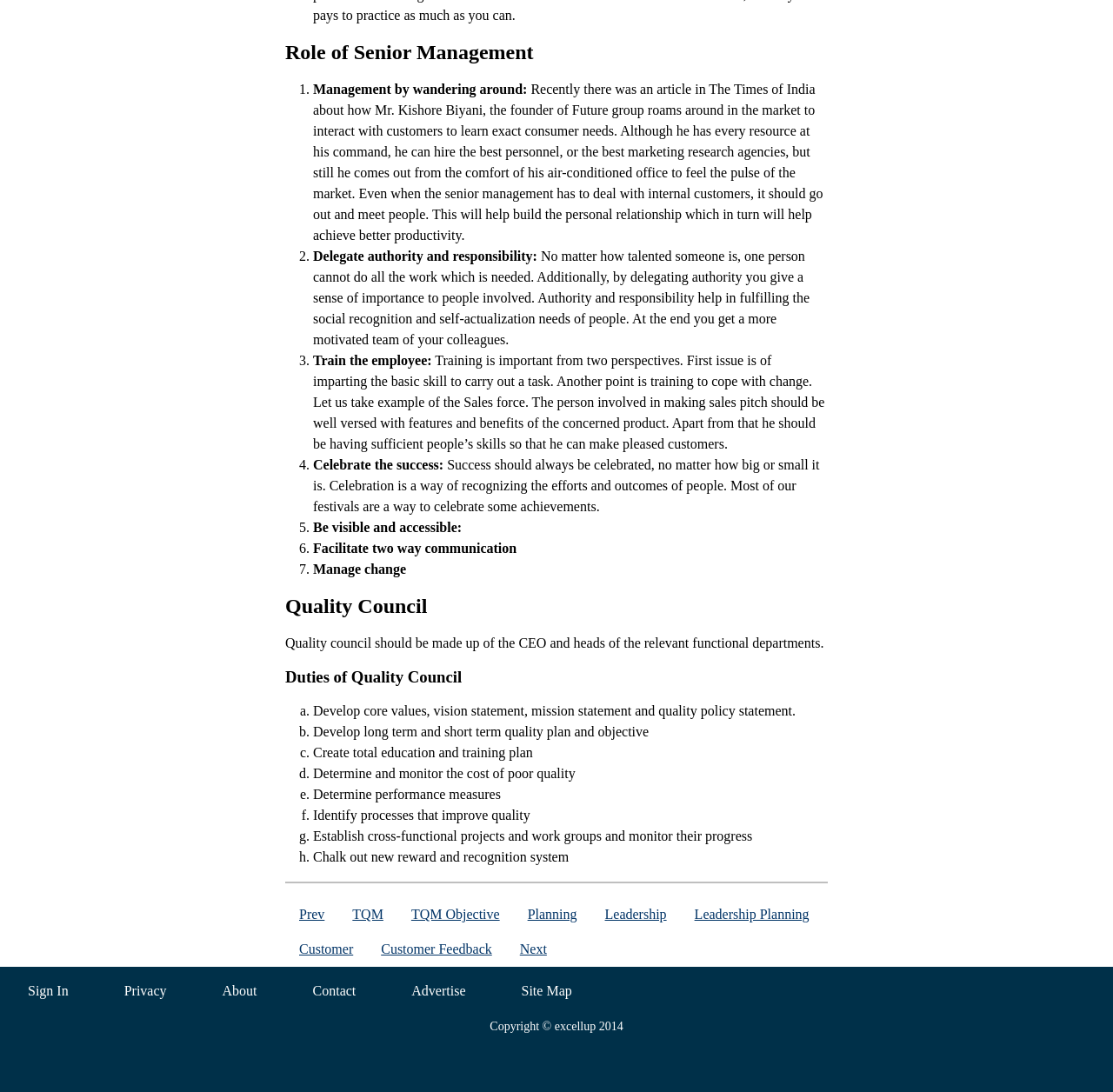Could you provide the bounding box coordinates for the portion of the screen to click to complete this instruction: "Read the recent post about private duty nursing"?

None